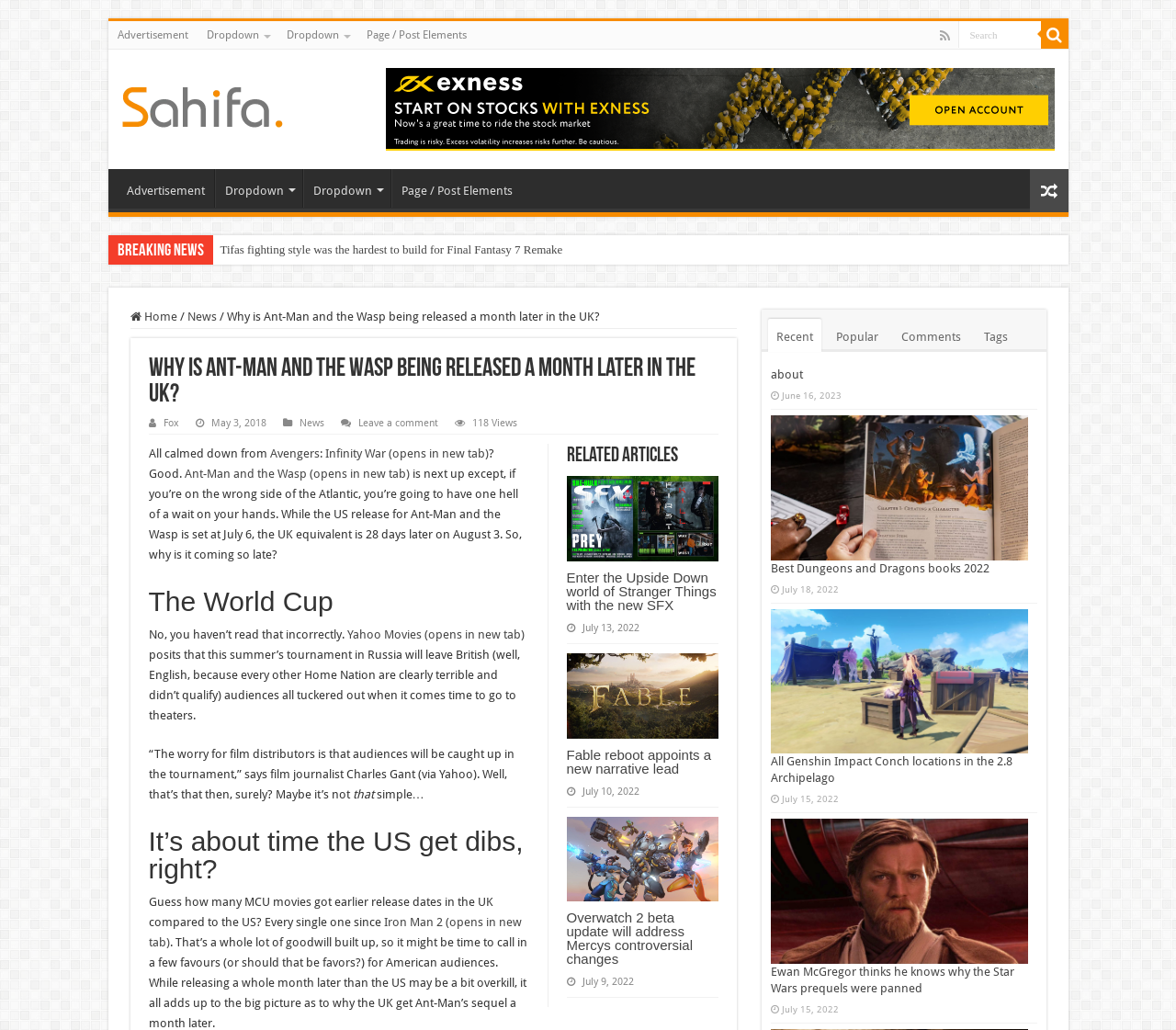Based on the image, provide a detailed response to the question:
What is the category of the article?

I found the category of the article by looking at the link element with the text 'News' which is located near the top of the webpage.